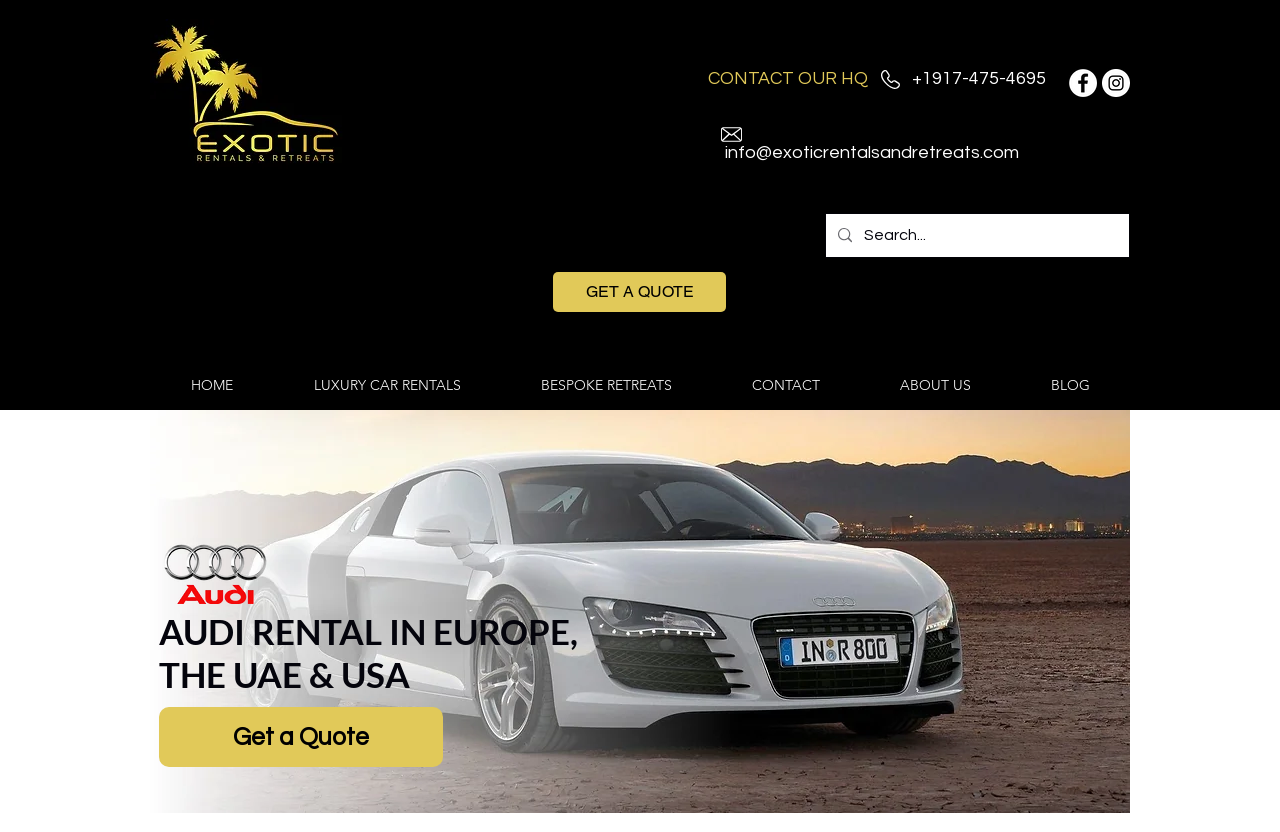Identify the bounding box coordinates for the UI element described as: "Portfolio". The coordinates should be provided as four floats between 0 and 1: [left, top, right, bottom].

None